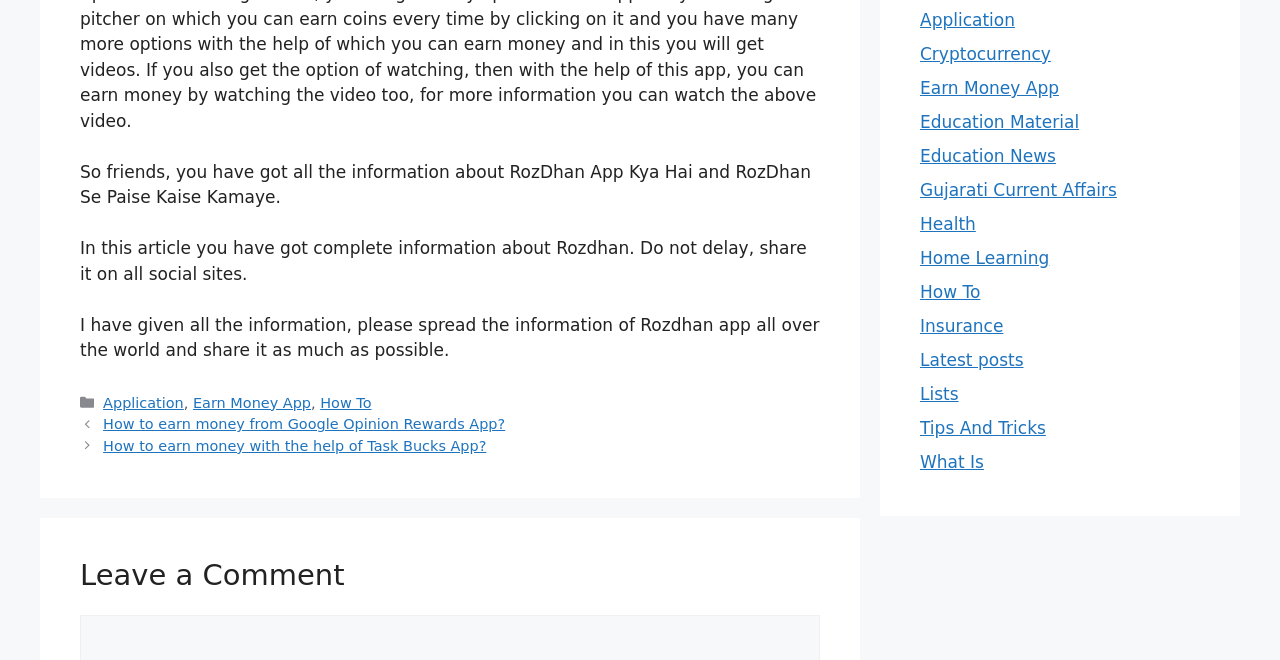What is the main topic of this webpage?
Refer to the image and provide a one-word or short phrase answer.

RozDhan App